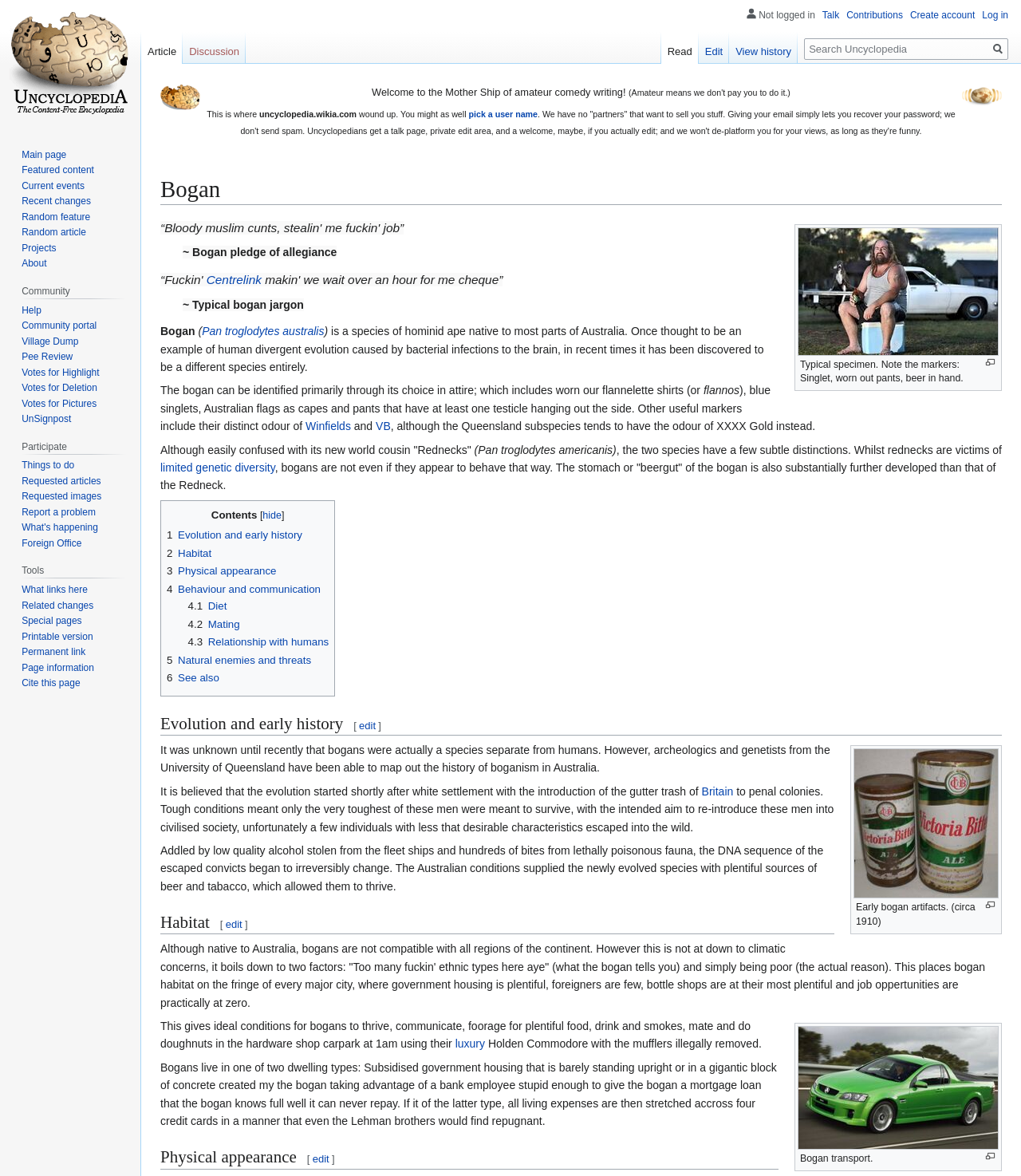Based on the element description "title="Visit the main page"", predict the bounding box coordinates of the UI element.

[0.006, 0.0, 0.131, 0.109]